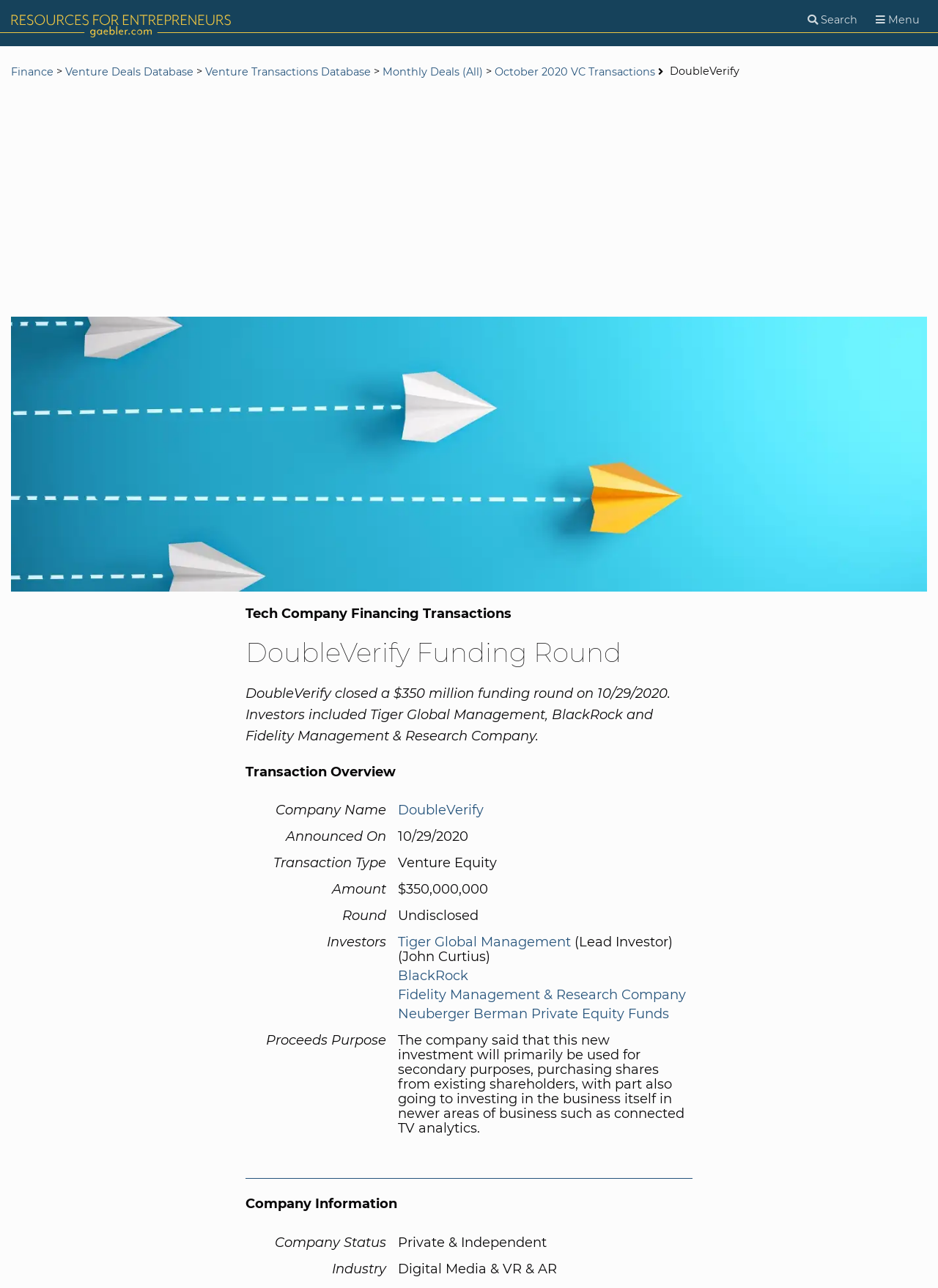Could you find the bounding box coordinates of the clickable area to complete this instruction: "Explore company information"?

[0.262, 0.928, 0.423, 0.941]